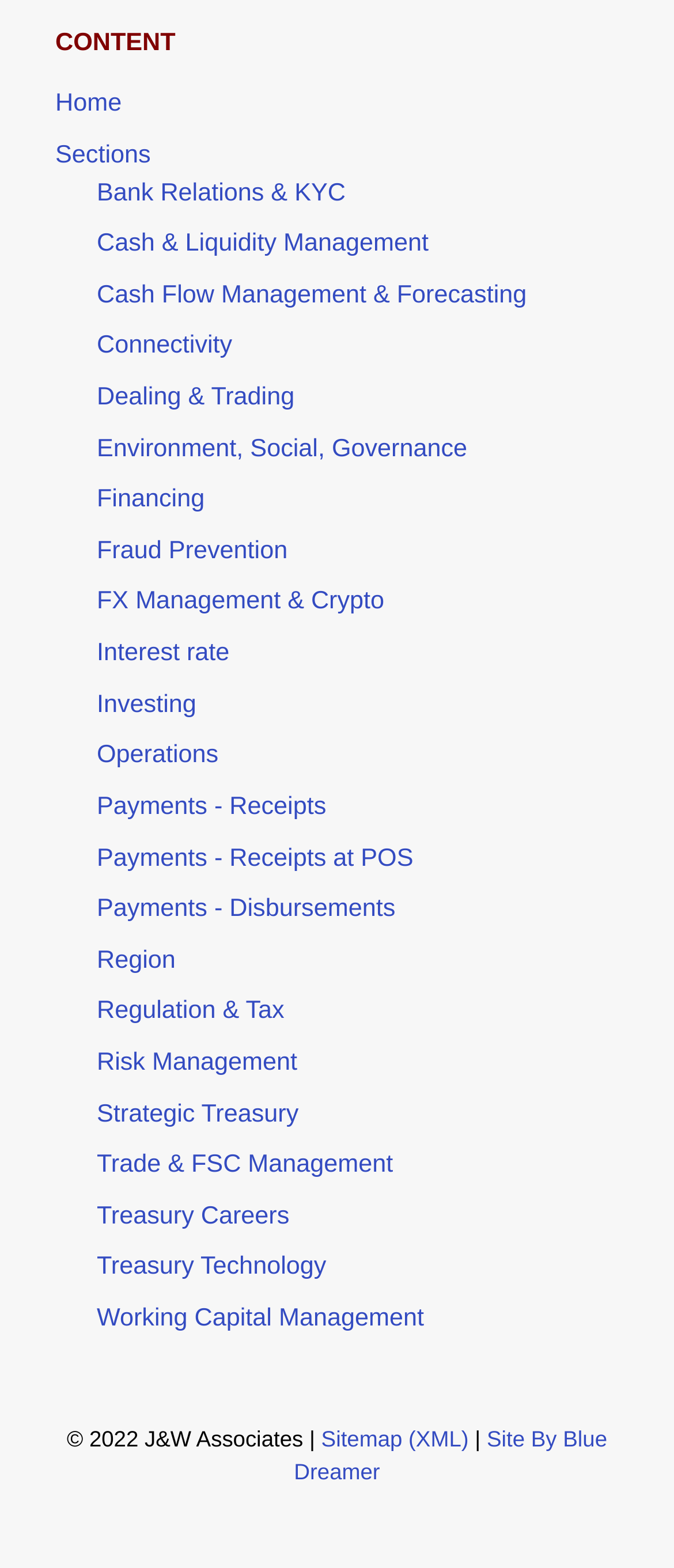What is the copyright year of J&W Associates?
Based on the visual content, answer with a single word or a brief phrase.

2022